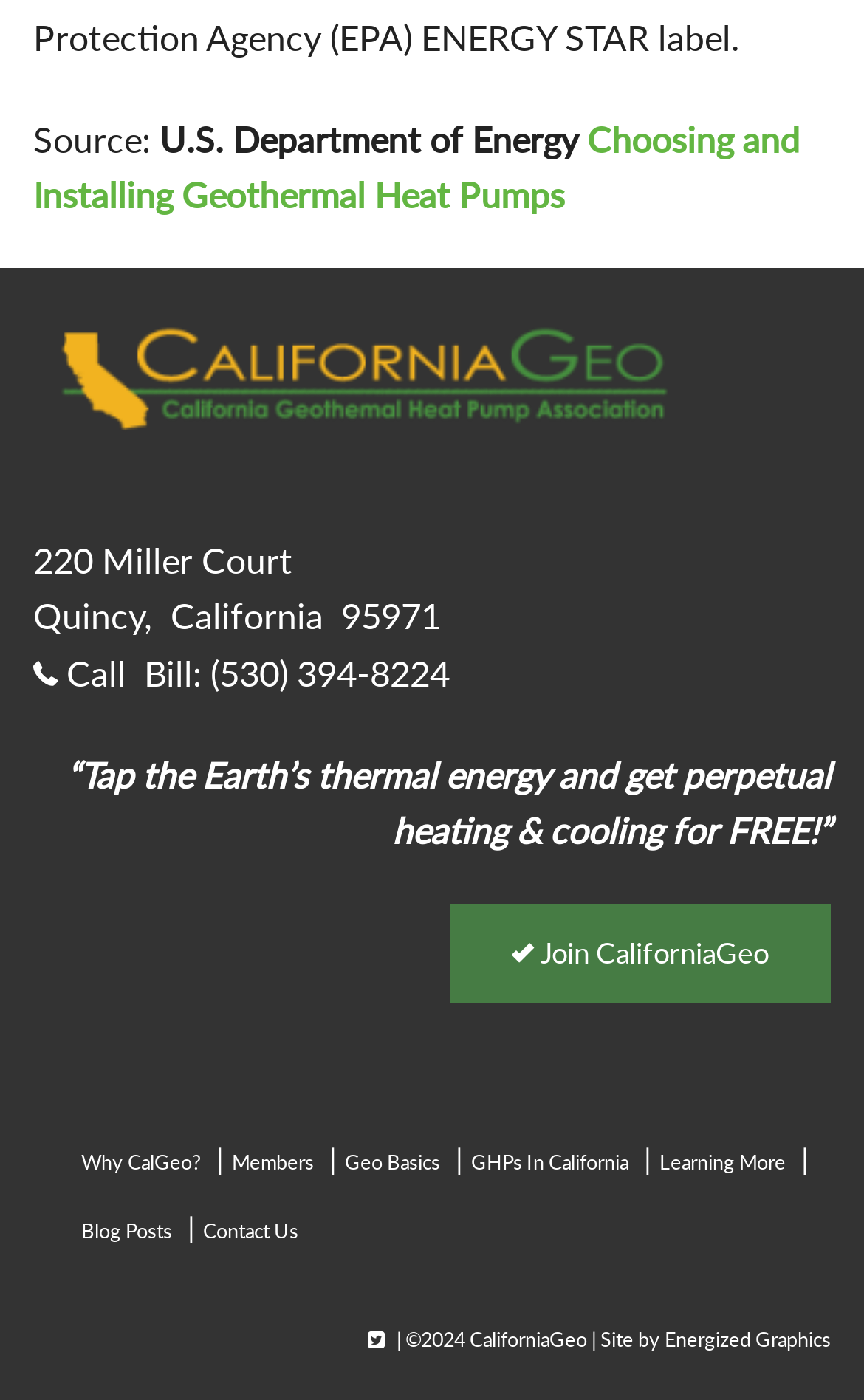Could you indicate the bounding box coordinates of the region to click in order to complete this instruction: "Visit 'Why CalGeo?' page".

[0.084, 0.815, 0.243, 0.845]